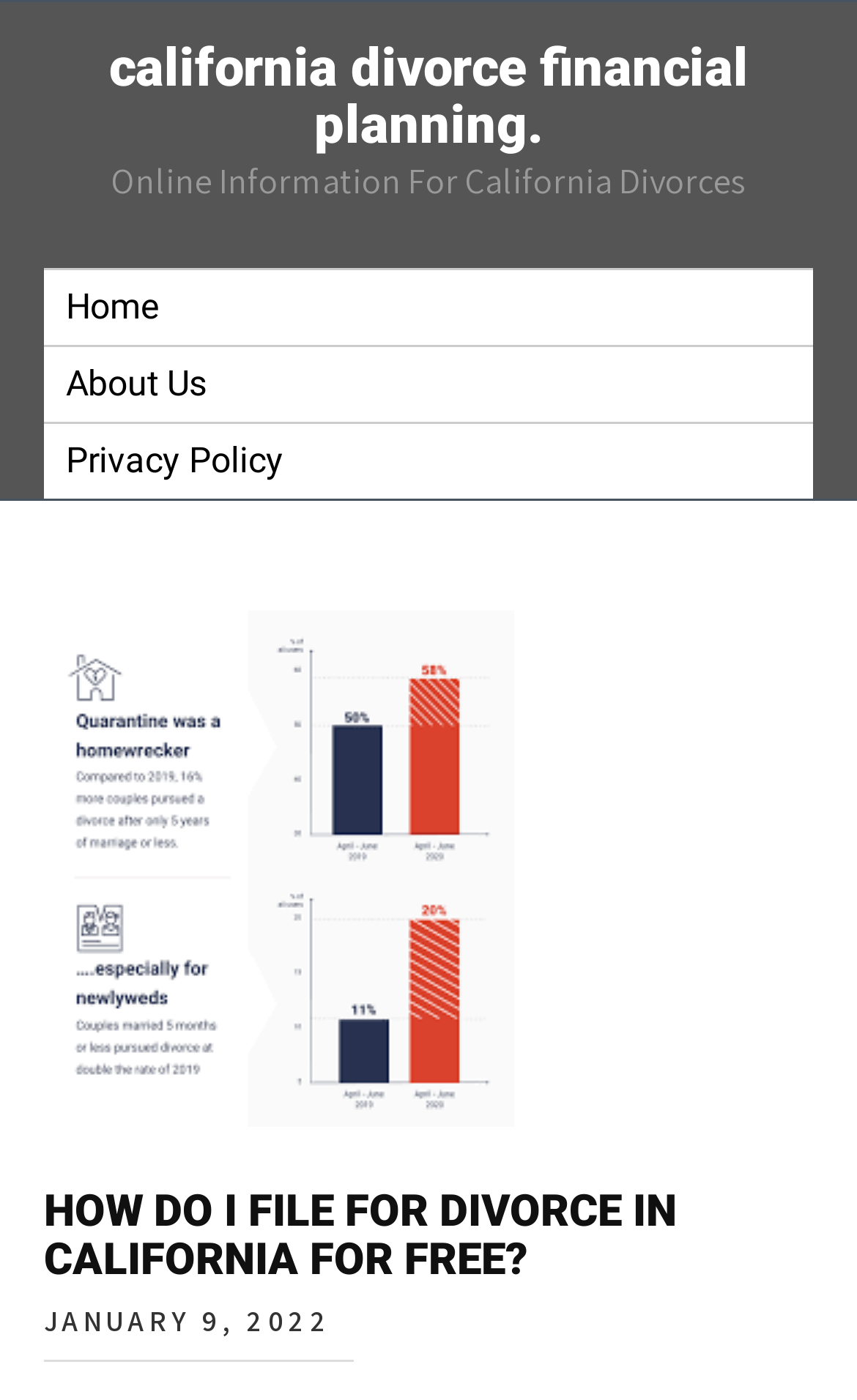Look at the image and give a detailed response to the following question: How many links are in the top navigation bar?

I counted the number of link elements in the top navigation bar by looking at the elements with IDs 299, 300, and 301, which are located at the top of the webpage and have the texts 'Home', 'About Us', and 'Privacy Policy' respectively.